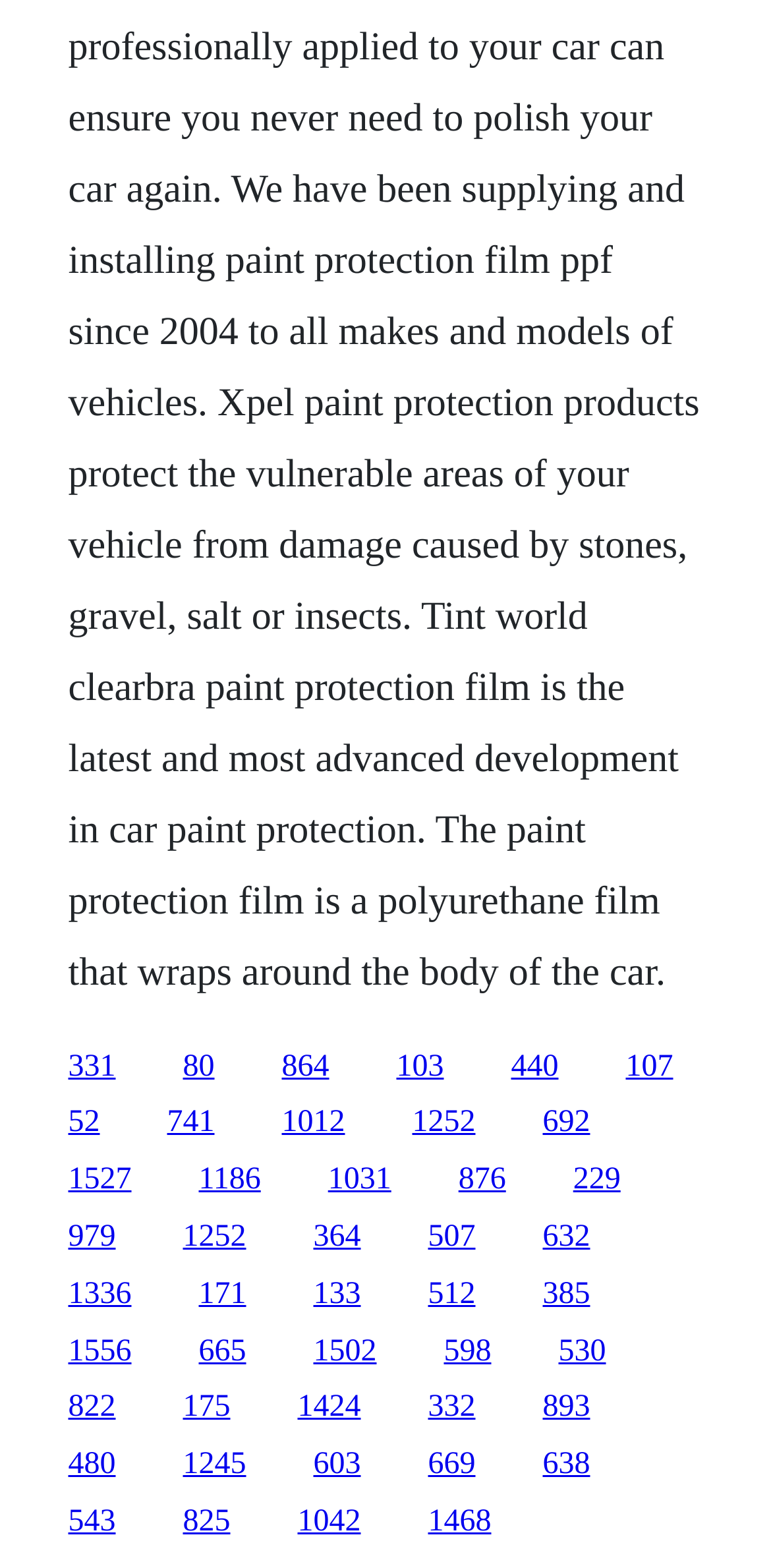Carefully examine the image and provide an in-depth answer to the question: What is the purpose of this webpage?

Based on the presence of multiple links on the webpage, I can infer that the purpose of the webpage is to provide resources or references to users. The links may point to external websites, articles, or other online content, suggesting that the webpage is a collection of useful resources.